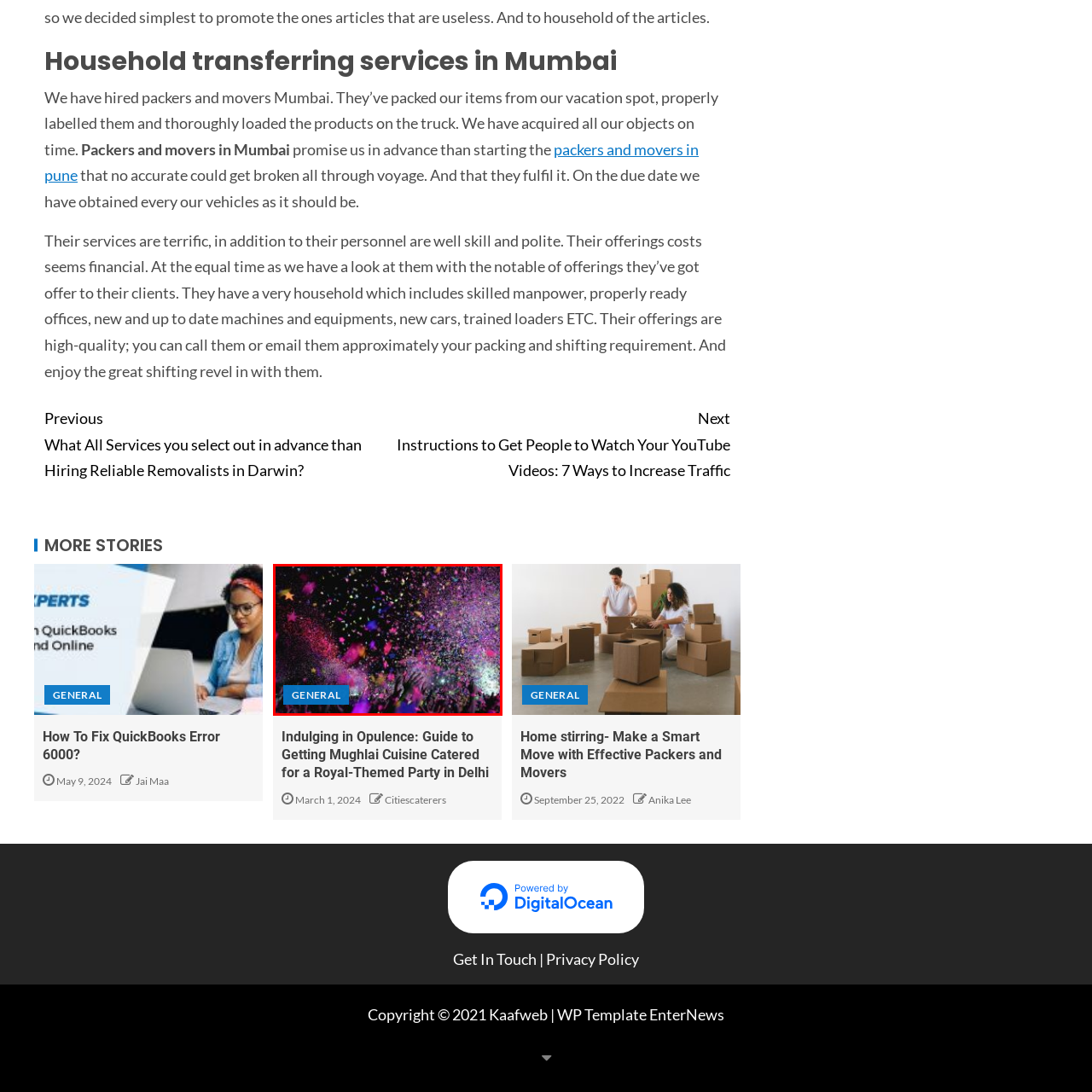Articulate a detailed description of the image enclosed by the red outline.

The image captures an exhilarating scene from a vibrant celebration or event. The foreground features a crowd of enthusiastic attendees, their hands raised in excitement as colorful confetti and streamers burst into the air. The backdrop is alive with a dynamic display of multicolored lights, creating an atmosphere of joy and festivity. This moment embodies the spirit of celebration, inviting viewers to feel the energy and elation of the scene. The text overlay labeled "GENERAL" provides context, suggesting a wide-ranging theme that could encompass various types of celebratory gatherings, from parties to concerts.